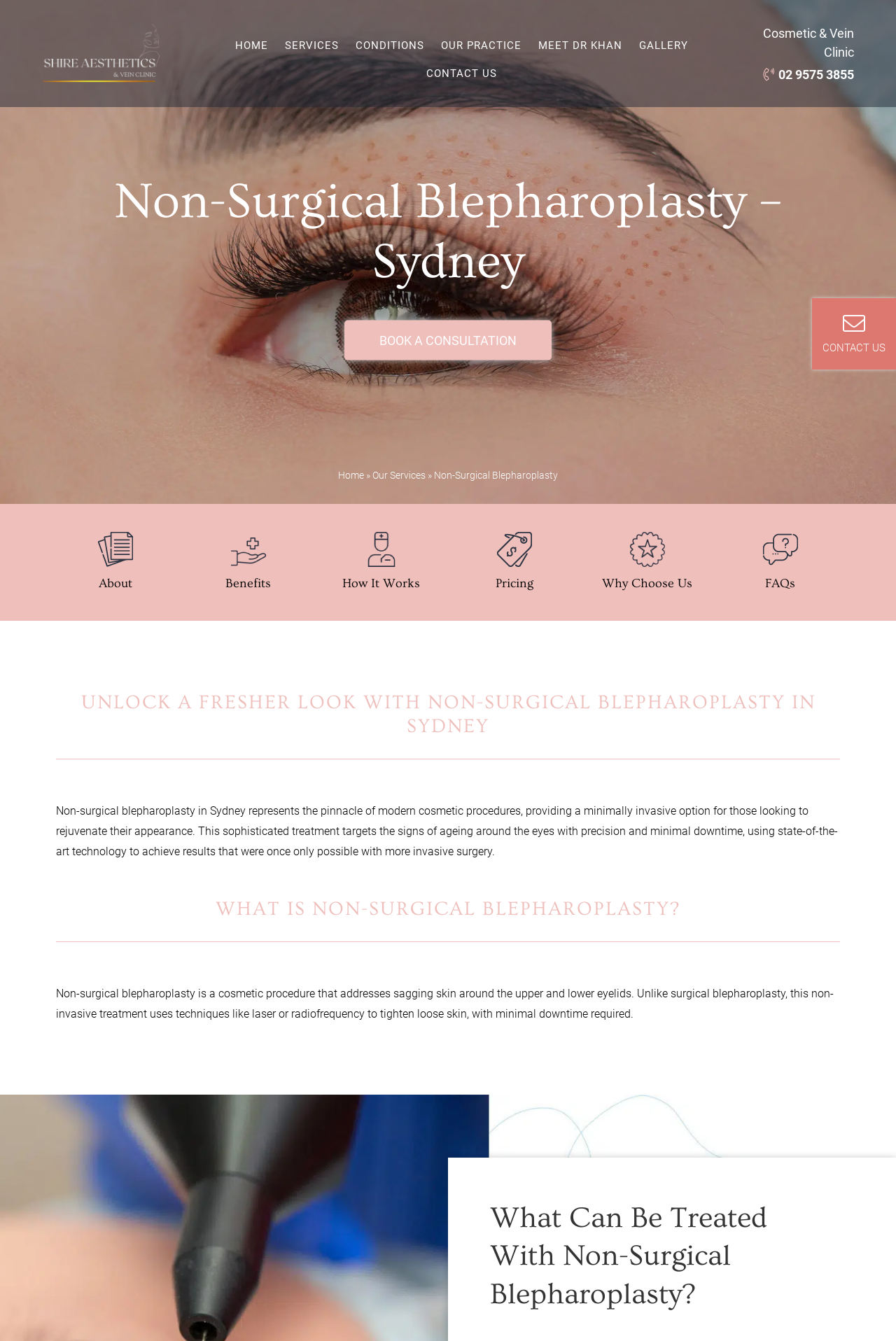Provide a thorough description of this webpage.

This webpage is about Non-Surgical Blepharoplasty in Sydney, a cosmetic procedure that rejuvenates the appearance around the eyes. At the top left corner, there is a logo image and a navigation menu with links to different sections of the website, including HOME, SERVICES, CONDITIONS, OUR PRACTICE, MEET DR KHAN, GALLERY, and CONTACT US. 

Below the navigation menu, there is a heading that reads "Non-Surgical Blepharoplasty – Sydney". On the right side of the heading, there is a link to "BOOK A CONSULTATION". 

Further down, there is a section with links to different aspects of Non-Surgical Blepharoplasty, including "about", "Benefits", "How It Works", "Pricing", "Why Choose Us", and "FAQs". Each link has a corresponding image next to it. 

Below this section, there is a heading that reads "UNLOCK A FRESHER LOOK WITH NON-SURGICAL BLEPHAROPLASTY IN SYDNEY", followed by a paragraph of text that describes the procedure and its benefits. 

The next section has a heading that reads "WHAT IS NON-SURGICAL BLEPHAROPLASTY?", followed by a paragraph of text that explains the procedure in more detail. 

Finally, at the bottom of the page, there is a heading that reads "What Can Be Treated With Non-Surgical Blepharoplasty?" and a link to "CONTACT US" at the bottom right corner.